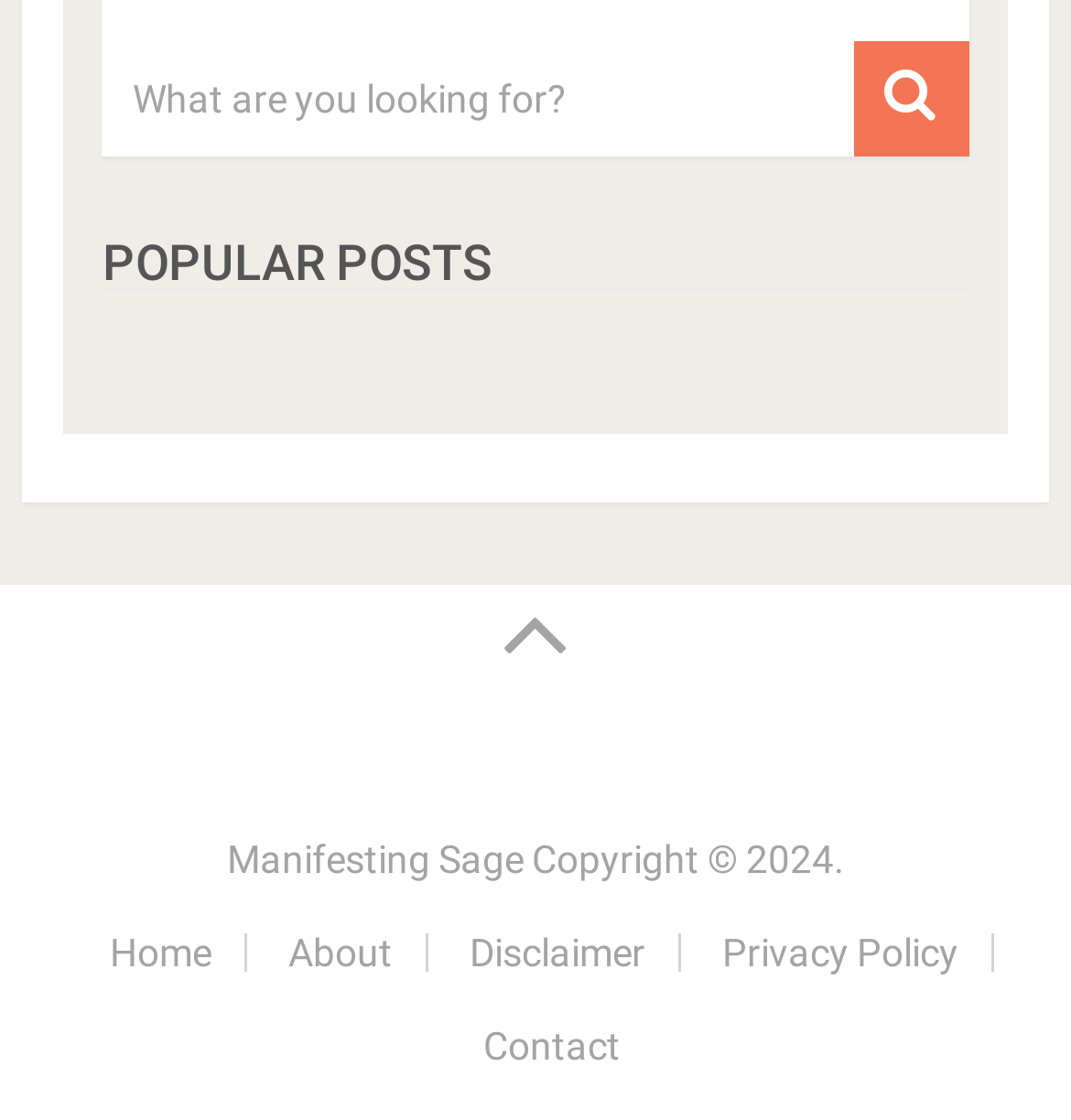Highlight the bounding box coordinates of the element you need to click to perform the following instruction: "visit home page."

[0.103, 0.831, 0.197, 0.87]